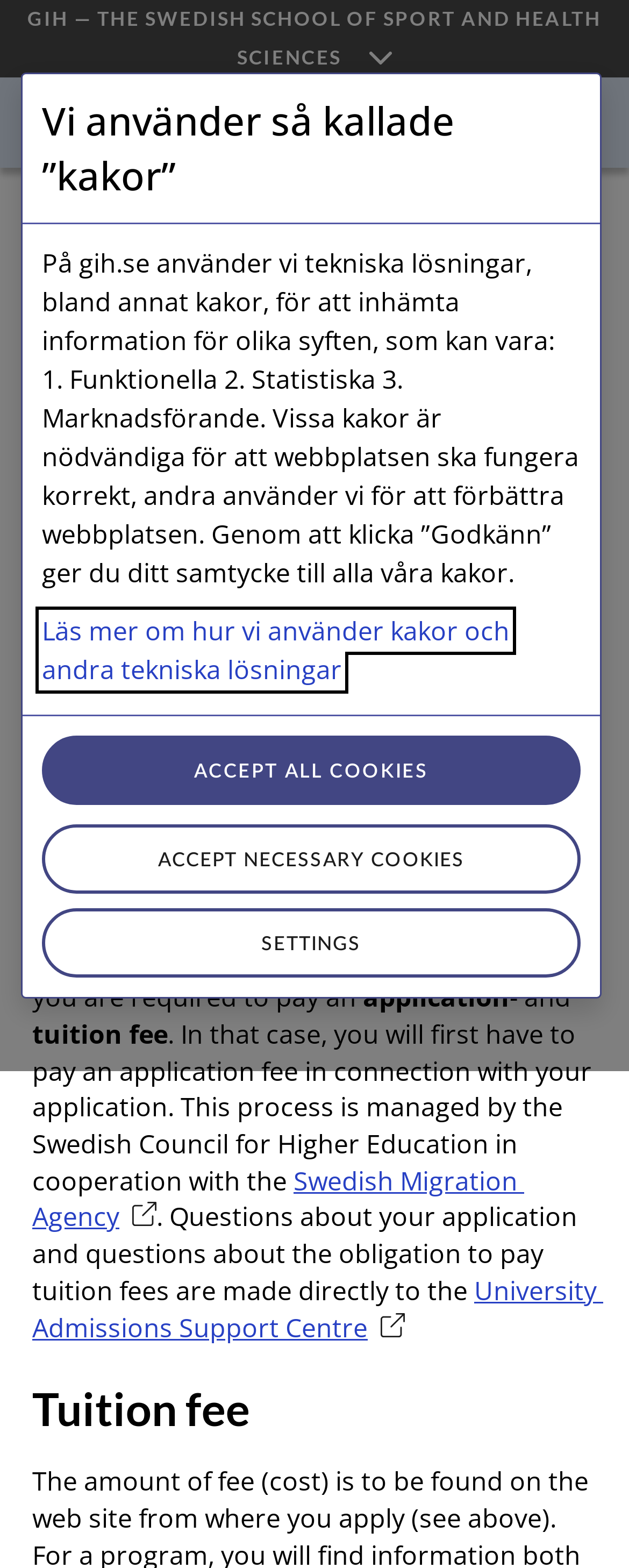Identify the bounding box coordinates of the clickable section necessary to follow the following instruction: "Search". The coordinates should be presented as four float numbers from 0 to 1, i.e., [left, top, right, bottom].

[0.703, 0.057, 0.81, 0.1]